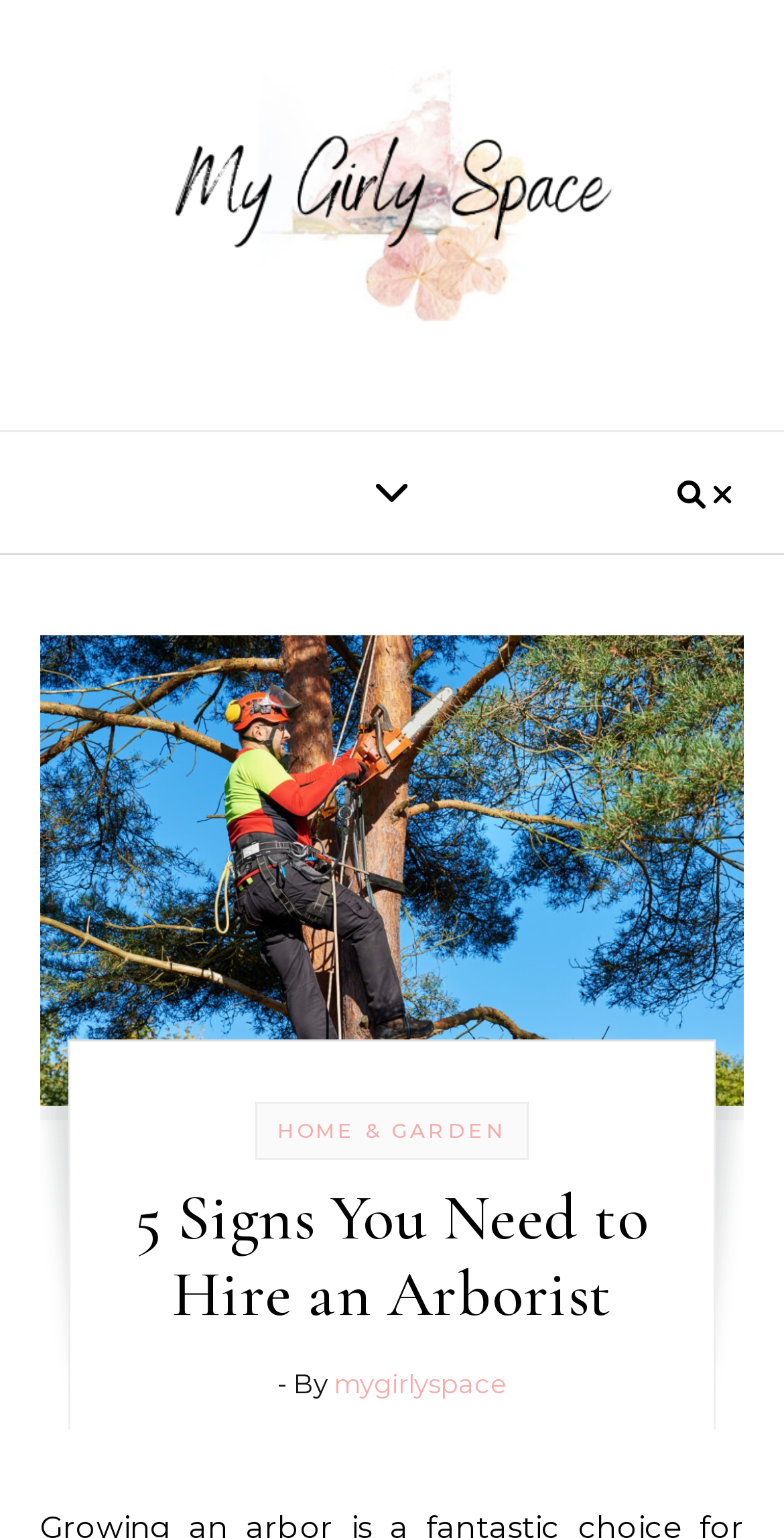Please extract the primary headline from the webpage.

5 Signs You Need to Hire an Arborist